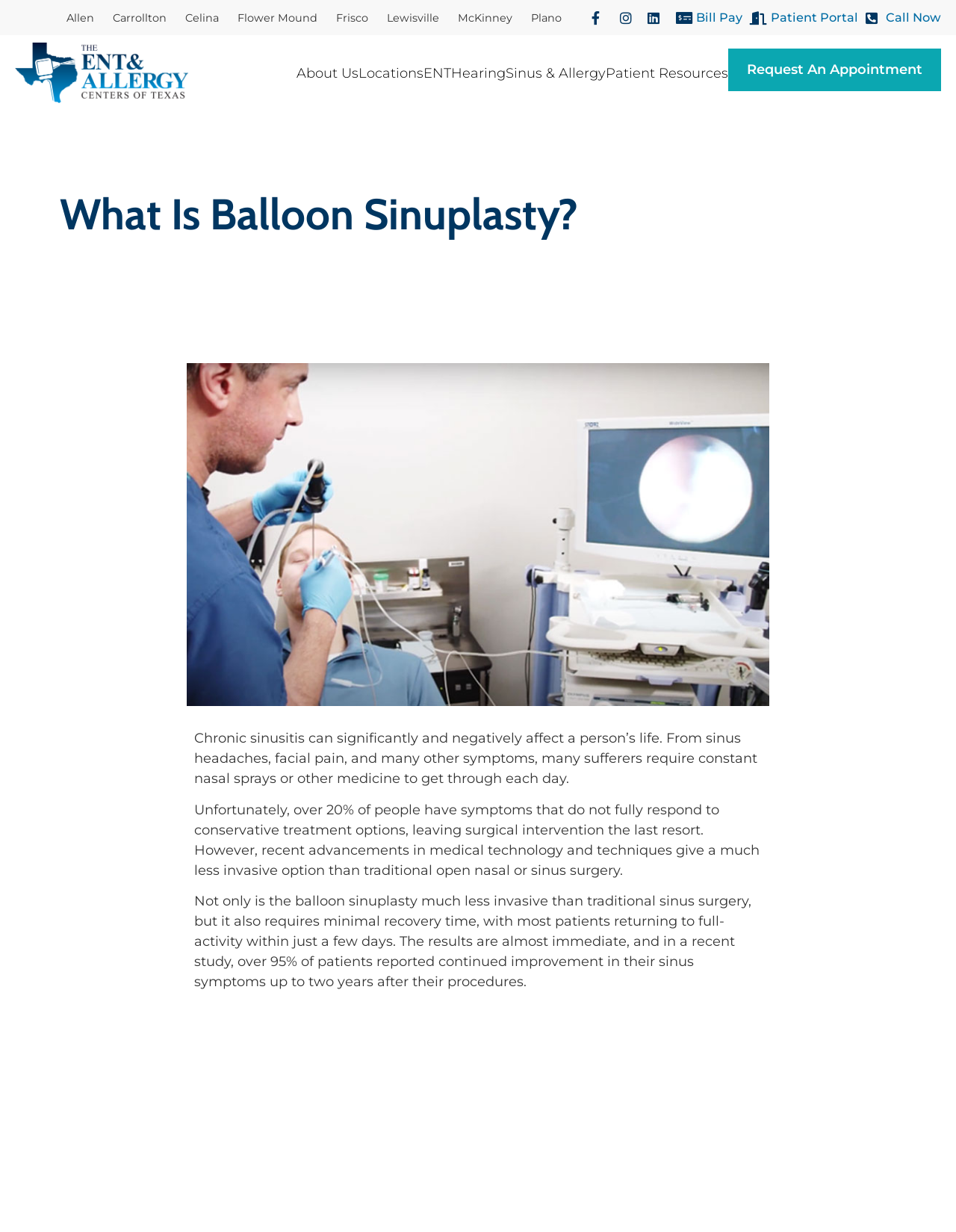Determine the main heading text of the webpage.

What Is Balloon Sinuplasty?